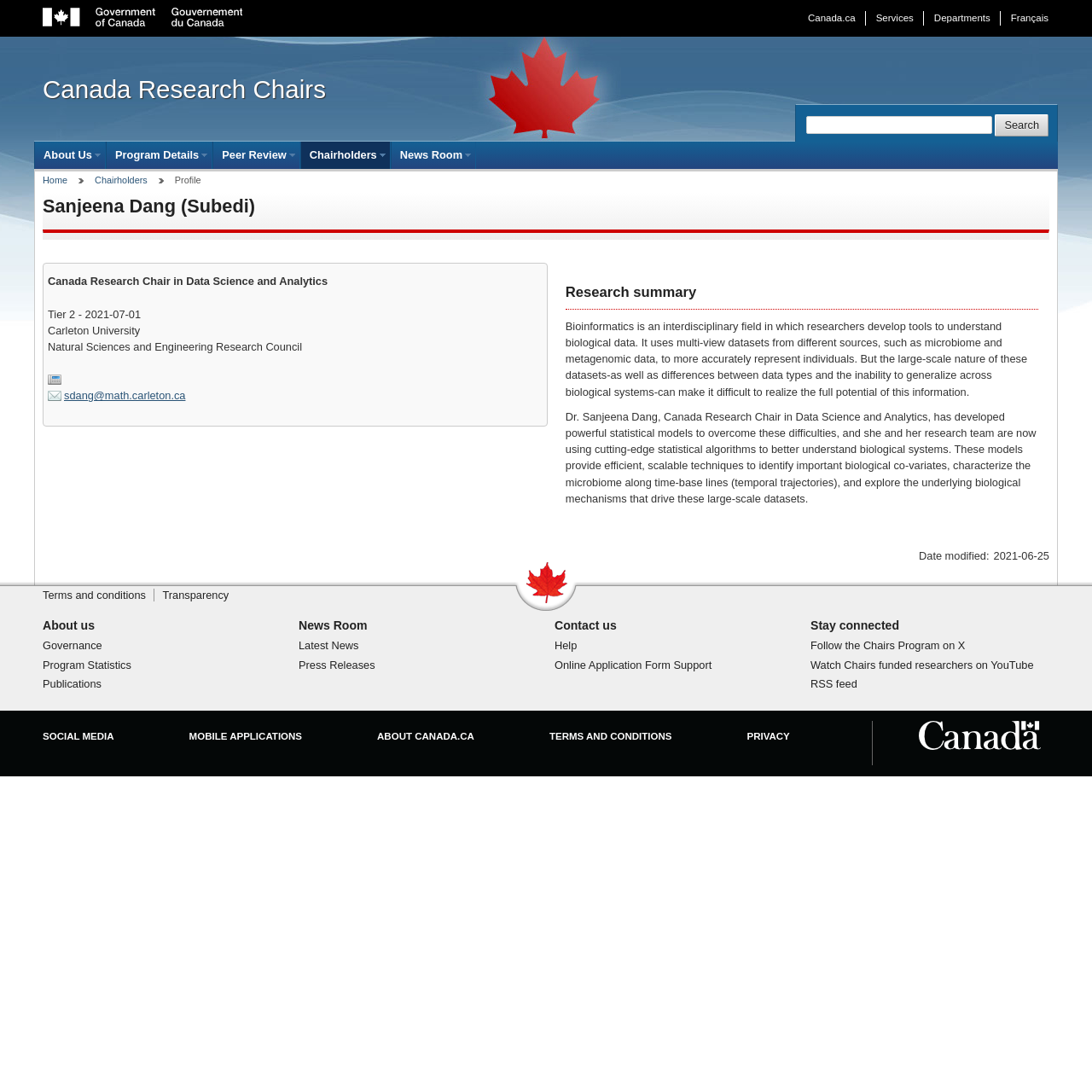Find the bounding box coordinates of the clickable area that will achieve the following instruction: "Visit the News Room".

[0.273, 0.567, 0.336, 0.579]